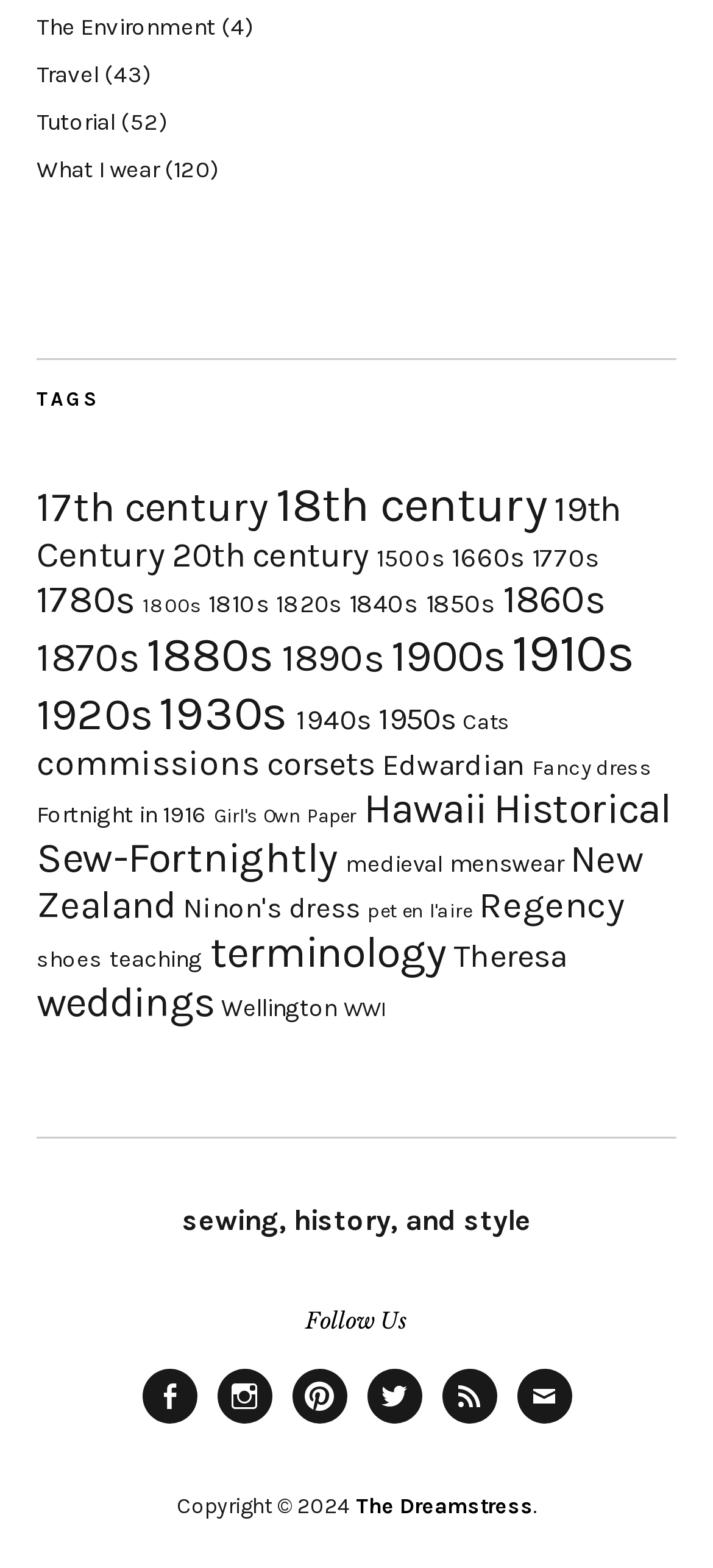Locate the bounding box coordinates of the element you need to click to accomplish the task described by this instruction: "Follow us on Facebook".

[0.199, 0.873, 0.276, 0.907]